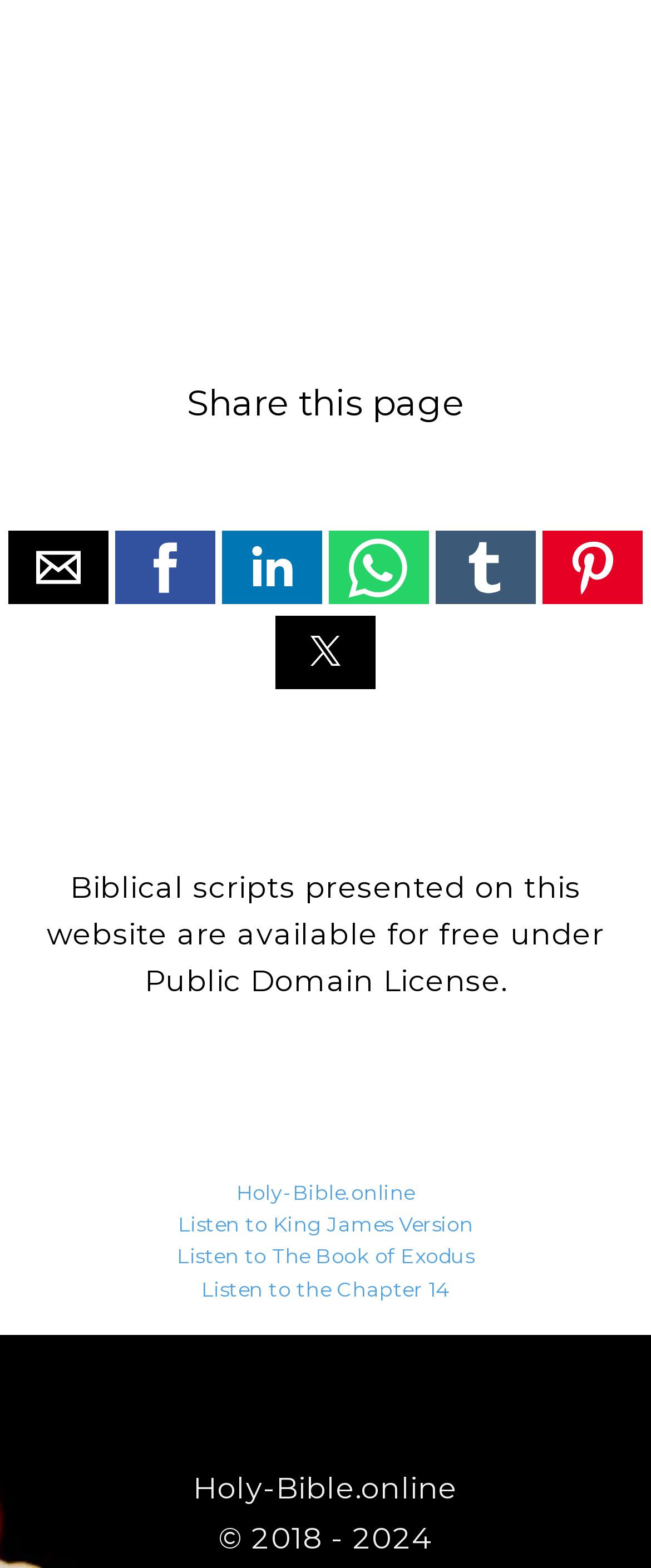Based on the element description: "Documentation", identify the bounding box coordinates for this UI element. The coordinates must be four float numbers between 0 and 1, listed as [left, top, right, bottom].

None